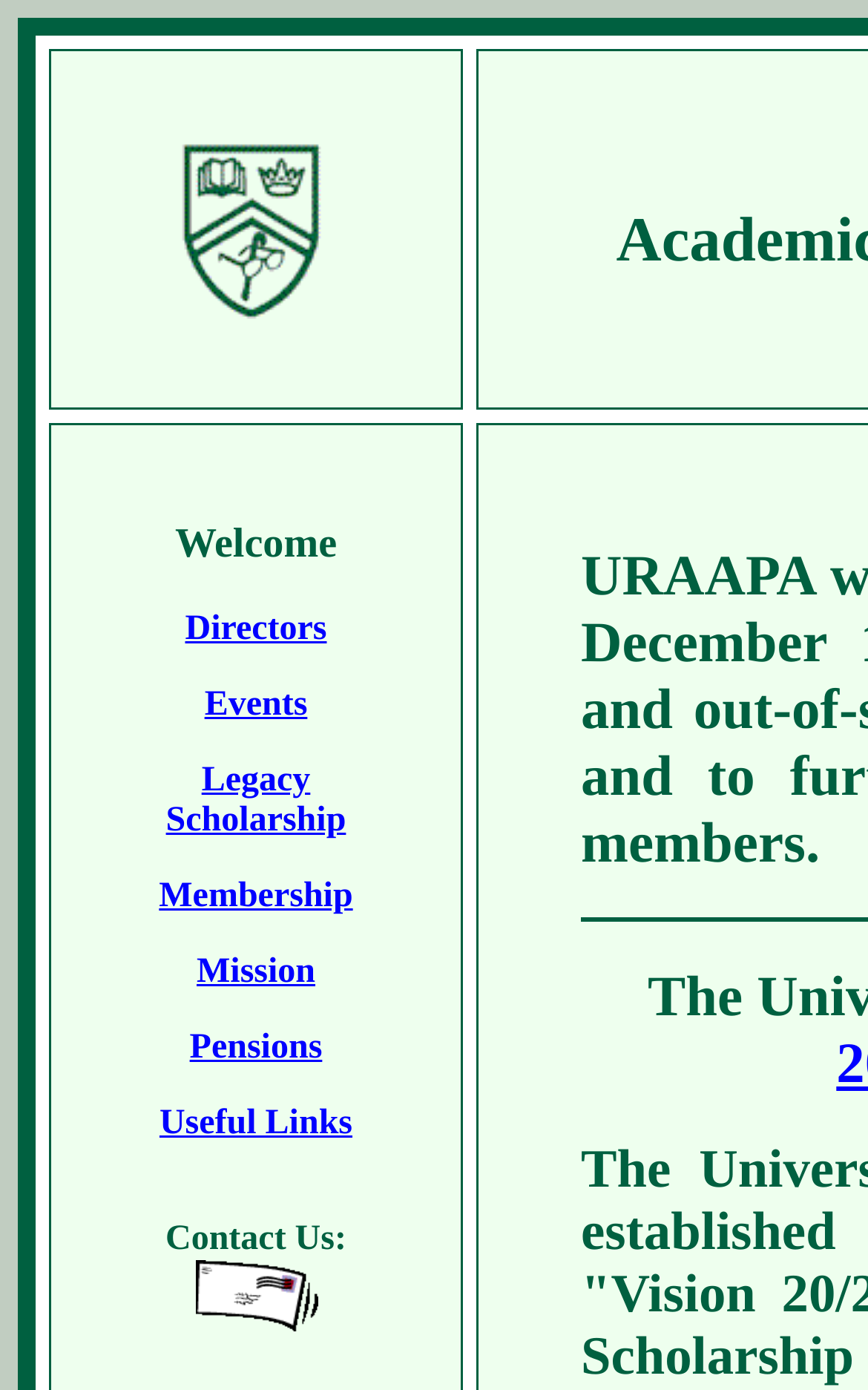How many links are there on the webpage?
Using the image as a reference, answer the question with a short word or phrase.

7